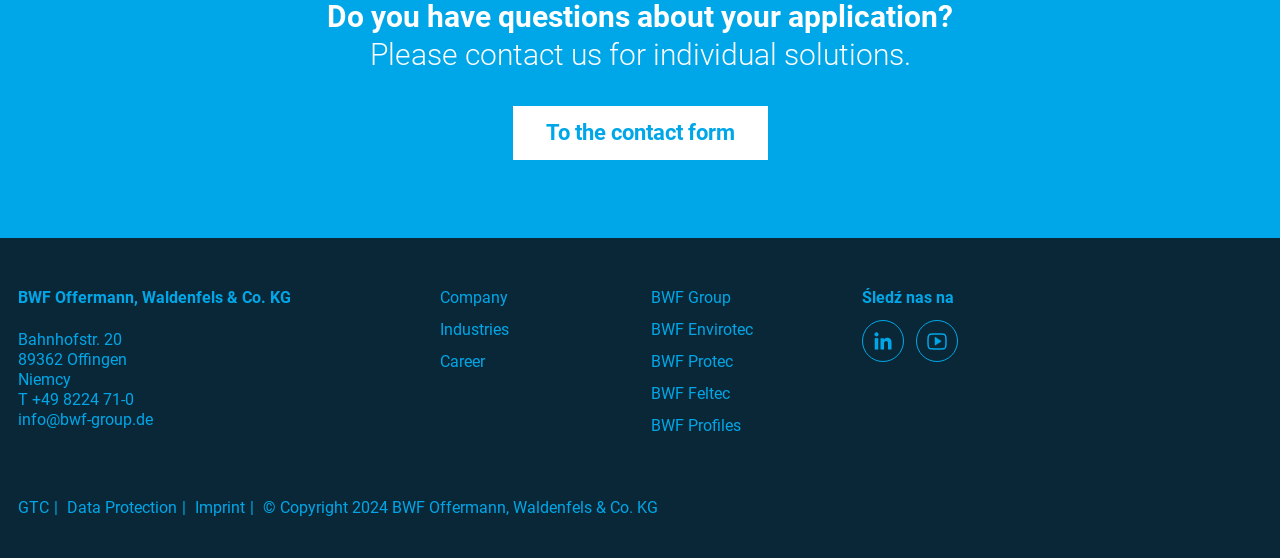From the details in the image, provide a thorough response to the question: What is the phone number?

I found the phone number by looking at the link element with the text '+49 8224 71-0' which is located near the top of the webpage, below the company address.